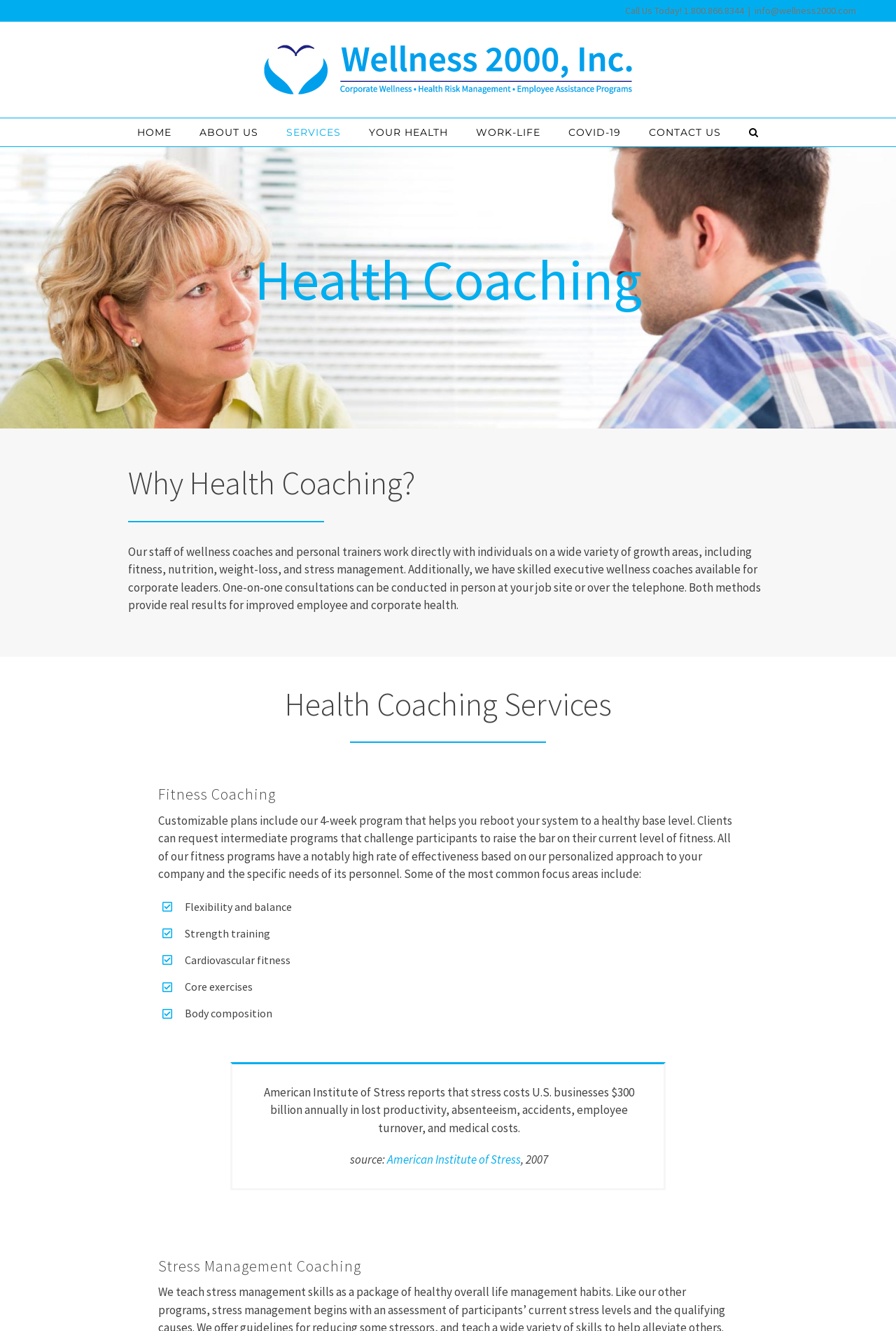Please provide a one-word or phrase answer to the question: 
What services are offered by the wellness coaches?

Fitness, nutrition, weight-loss, stress management